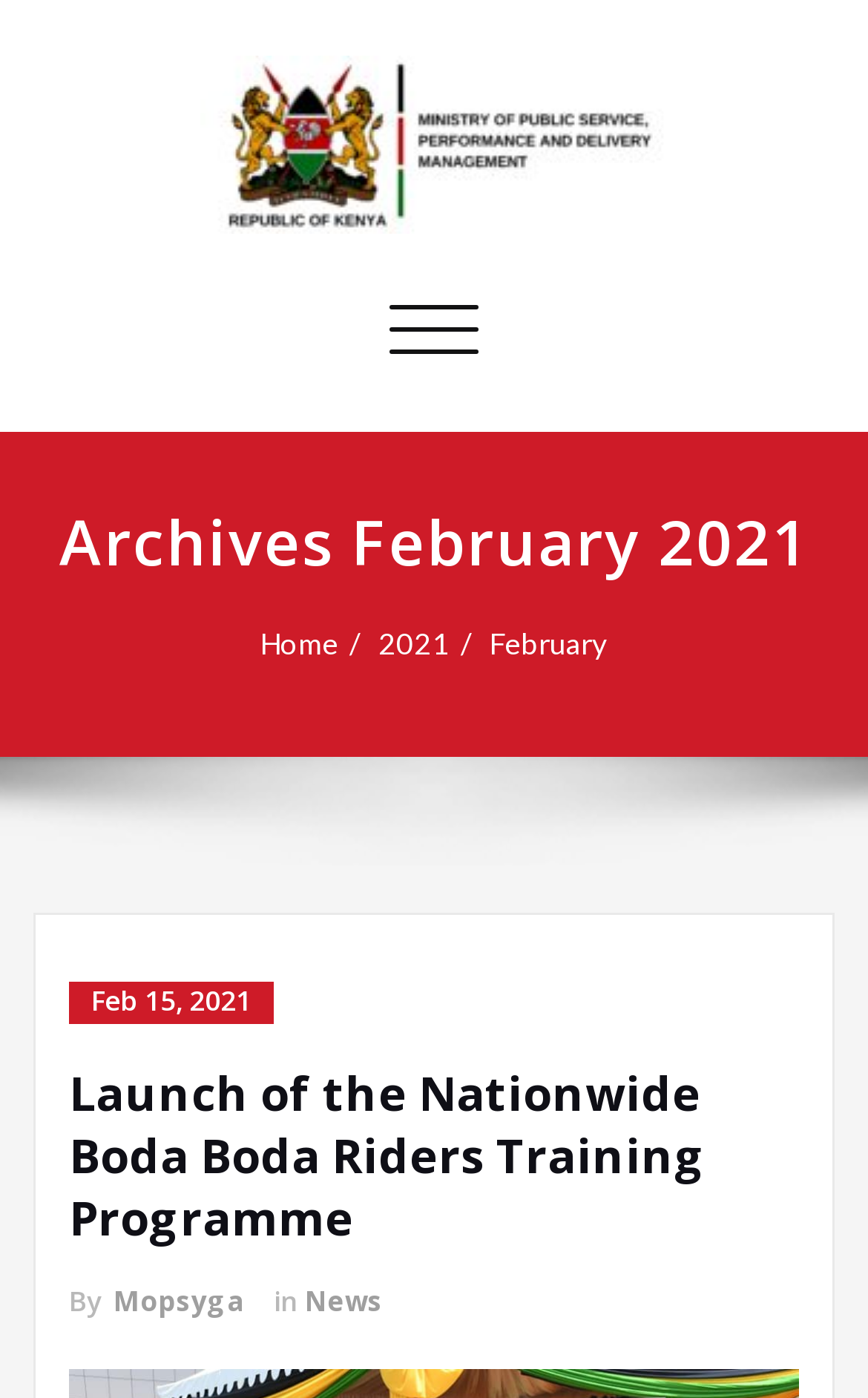Please identify the coordinates of the bounding box for the clickable region that will accomplish this instruction: "View Launch of the Nationwide Boda Boda Riders Training Programme news".

[0.079, 0.759, 0.813, 0.893]